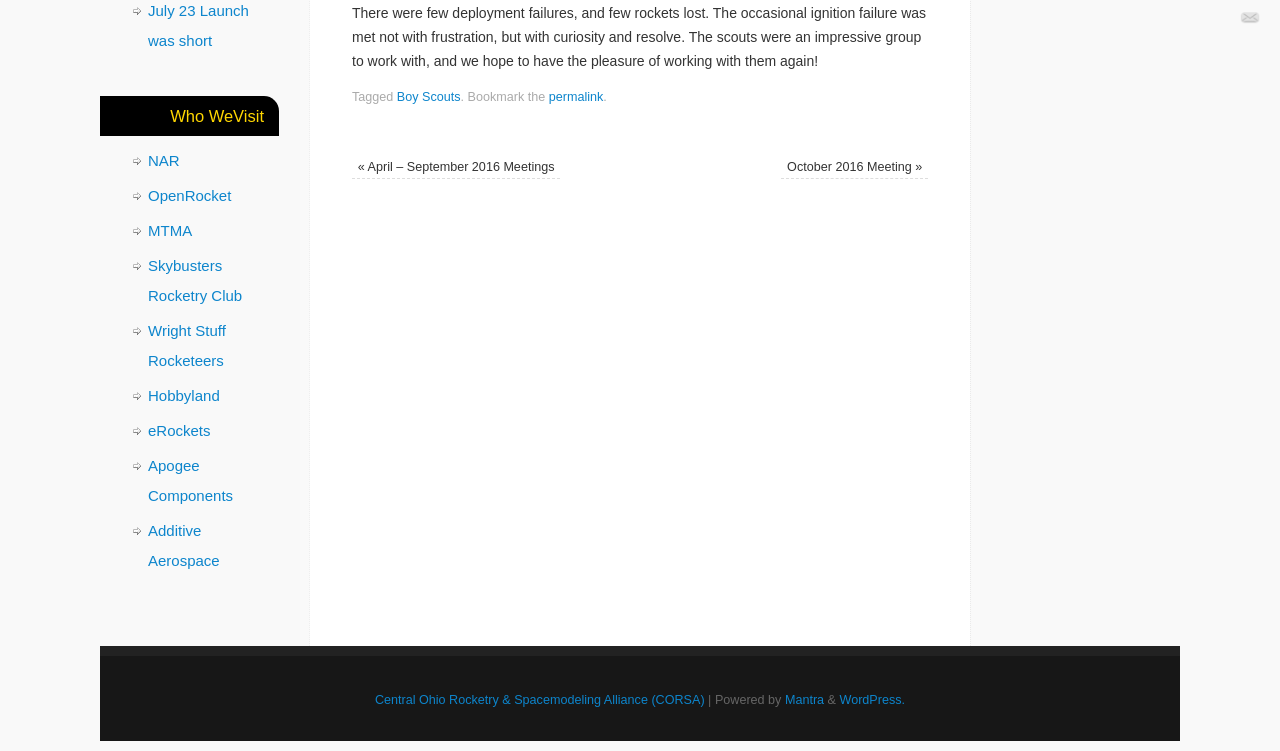Please predict the bounding box coordinates (top-left x, top-left y, bottom-right x, bottom-right y) for the UI element in the screenshot that fits the description: July 23 Launch was short

[0.116, 0.003, 0.194, 0.065]